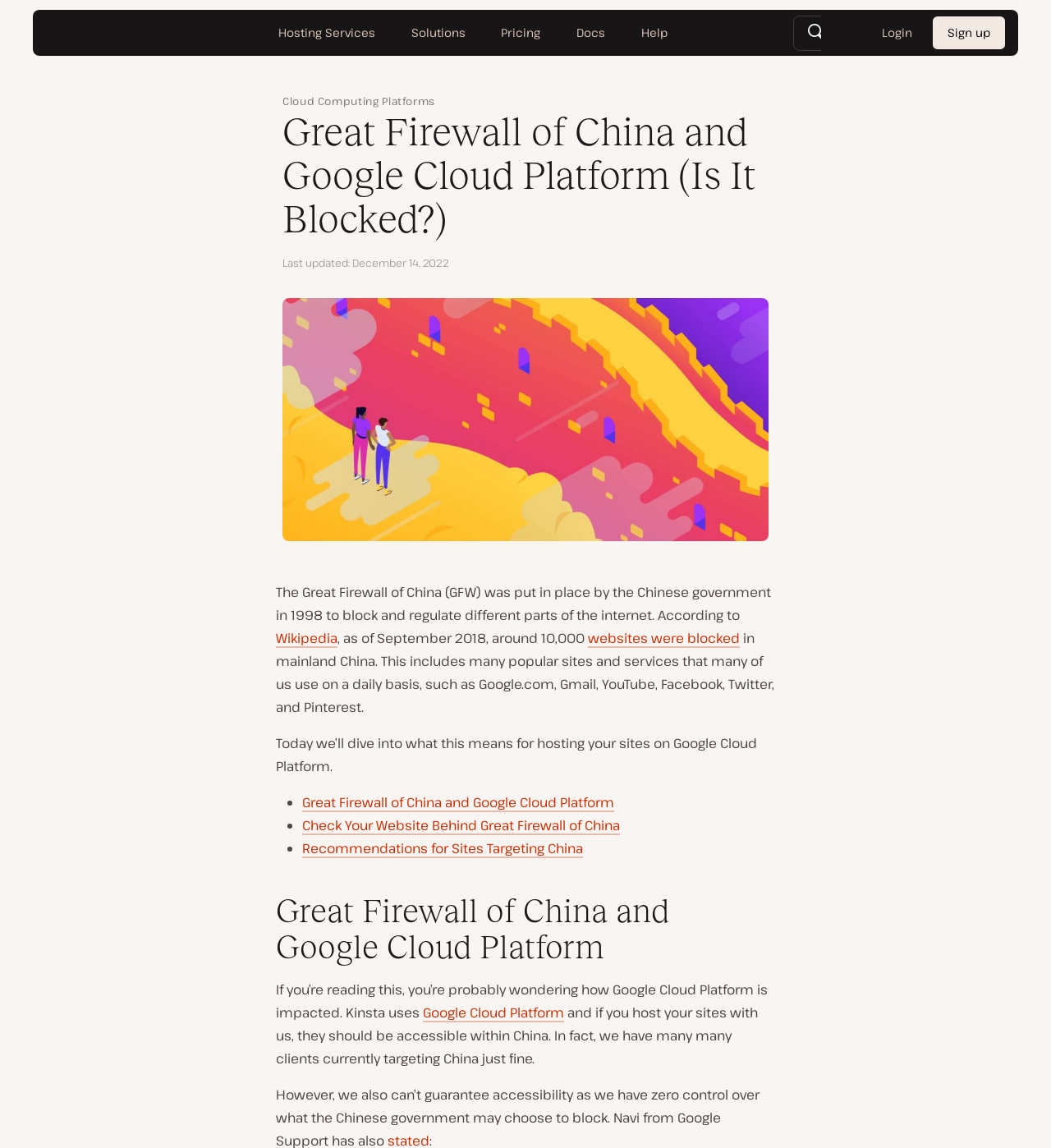Describe all visible elements and their arrangement on the webpage.

The webpage is about the Great Firewall of China and its impact on Google Cloud Platform. At the top left, there is a link to "Kinsta" and a navigation menu with buttons for "Hosting Services", "Solutions", "Pricing", "Docs", and "Help". On the top right, there is a search bar with a button and links to "Login" and "Sign up".

Below the navigation menu, there is a breadcrumb navigation with links to "Home", "Resource Center", "Knowledge Base", and "Cloud Computing Platforms". The main content of the page is headed by a title "Great Firewall of China and Google Cloud Platform (Is It Blocked?)" and features an image related to the topic.

The article begins by explaining what the Great Firewall of China is and how it blocks and regulates parts of the internet. It mentions that many popular websites and services, including Google.com, Gmail, YouTube, Facebook, Twitter, and Pinterest, are blocked in mainland China. The article then shifts its focus to what this means for hosting websites on Google Cloud Platform.

The content is organized into sections, with bullet points listing topics such as checking if a website is blocked by the Great Firewall of China and recommendations for sites targeting China. There are also links to related articles and resources throughout the text. Overall, the webpage provides information and guidance on how to navigate the Great Firewall of China when hosting websites on Google Cloud Platform.